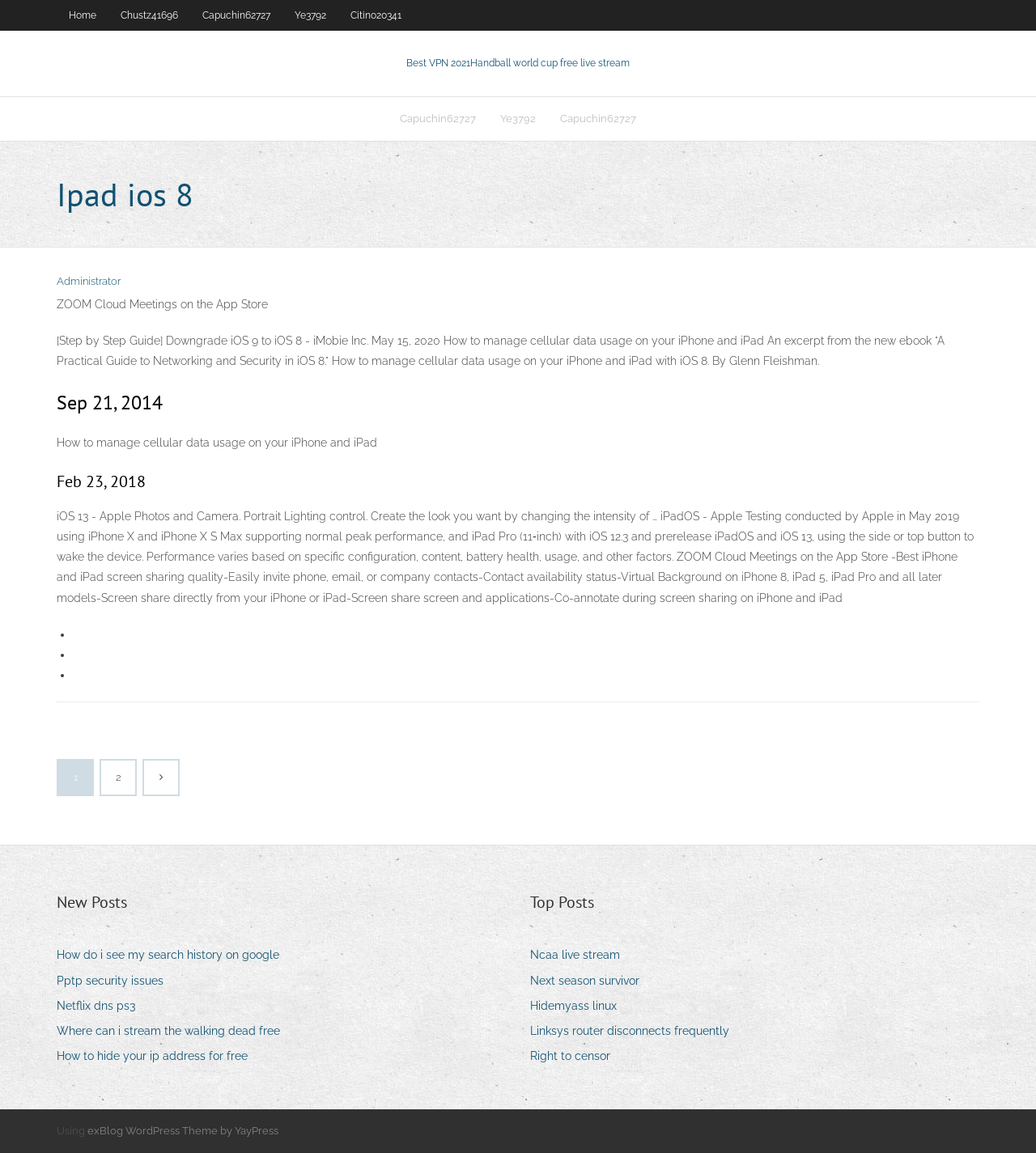What is the name of the app mentioned?
From the screenshot, provide a brief answer in one word or phrase.

ZOOM Cloud Meetings